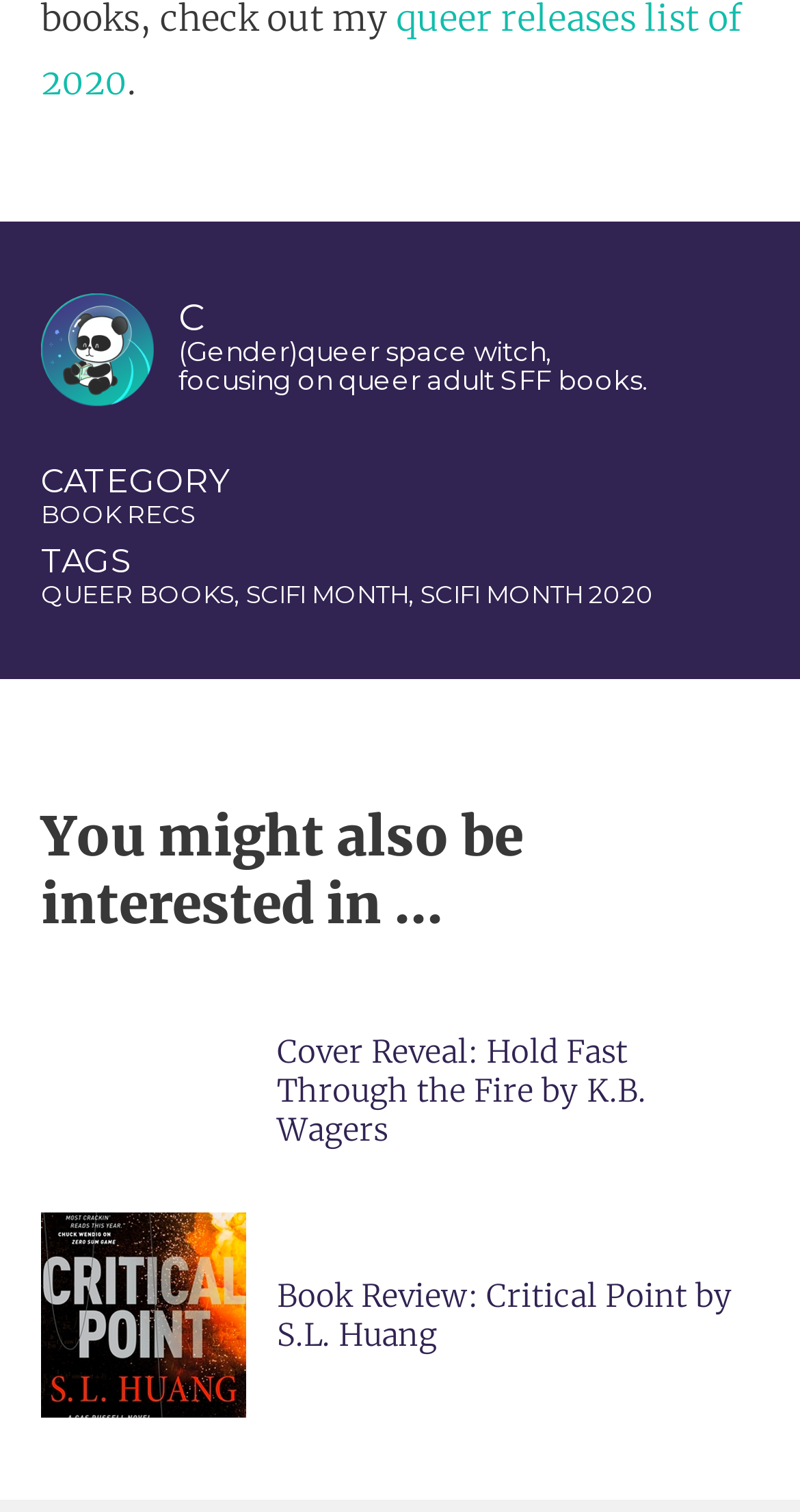Locate the bounding box of the UI element based on this description: "C". Provide four float numbers between 0 and 1 as [left, top, right, bottom].

[0.223, 0.196, 0.256, 0.226]